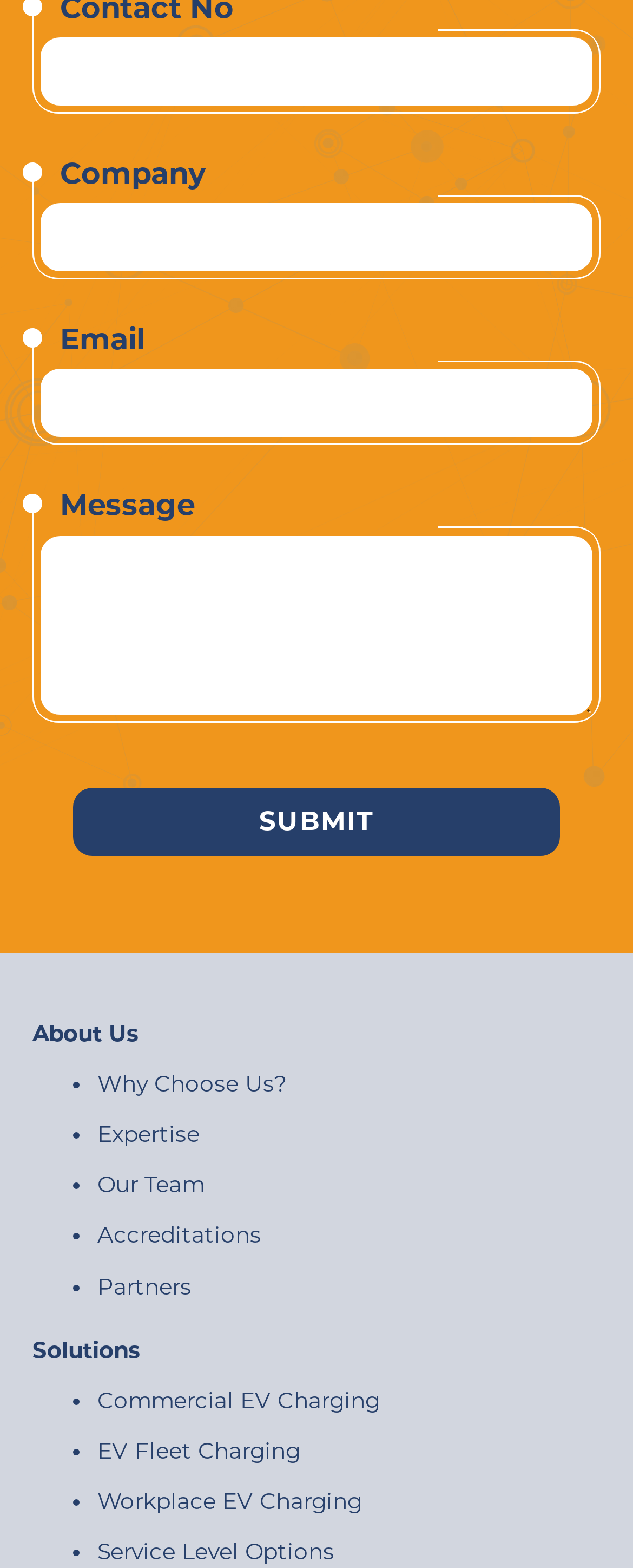Indicate the bounding box coordinates of the element that needs to be clicked to satisfy the following instruction: "View About Us". The coordinates should be four float numbers between 0 and 1, i.e., [left, top, right, bottom].

[0.051, 0.651, 0.218, 0.667]